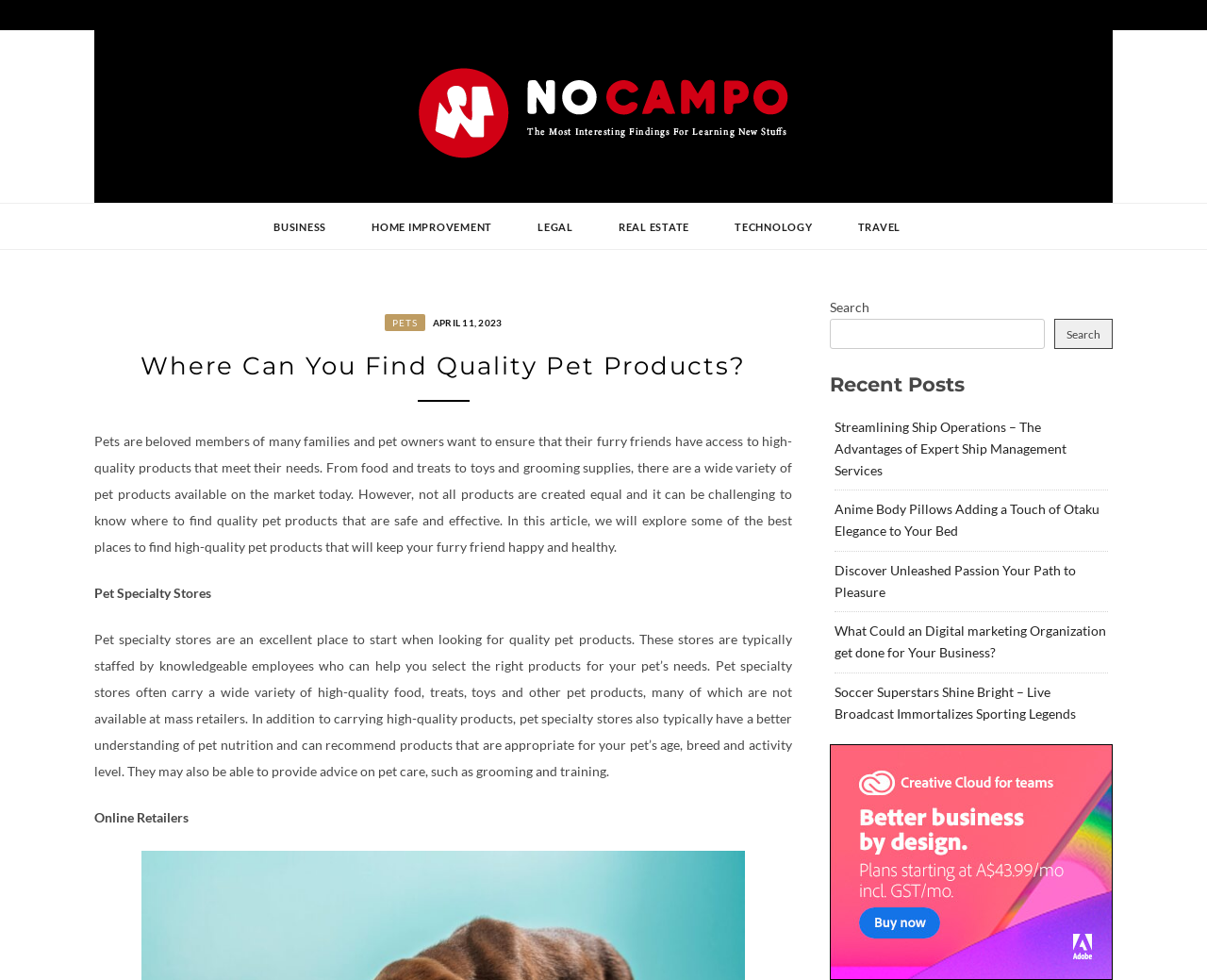Provide the bounding box coordinates, formatted as (top-left x, top-left y, bottom-right x, bottom-right y), with all values being floating point numbers between 0 and 1. Identify the bounding box of the UI element that matches the description: Travel

[0.707, 0.208, 0.75, 0.256]